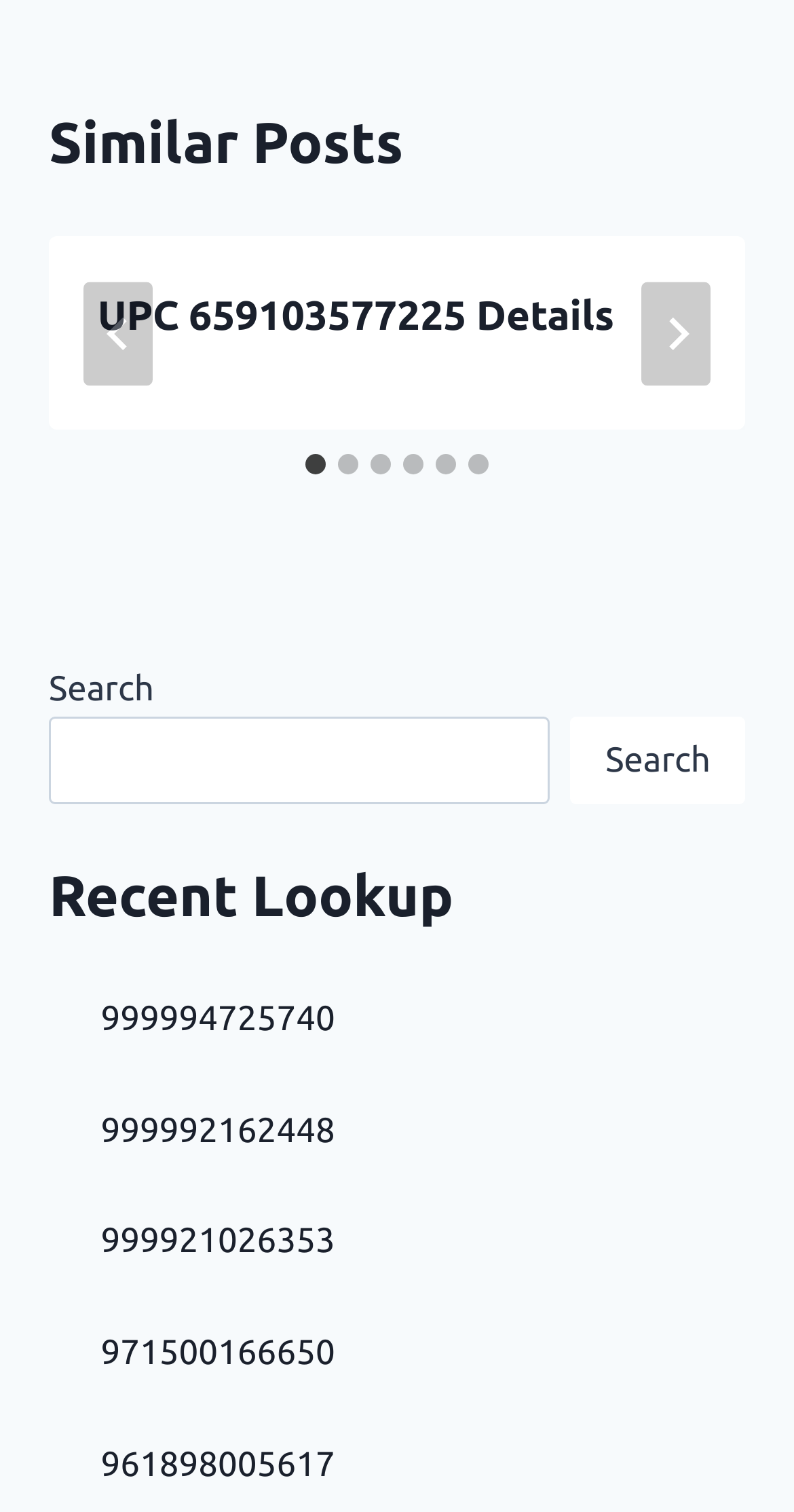Determine the bounding box coordinates of the element's region needed to click to follow the instruction: "View recent lookup 999994725740". Provide these coordinates as four float numbers between 0 and 1, formatted as [left, top, right, bottom].

[0.127, 0.661, 0.422, 0.687]